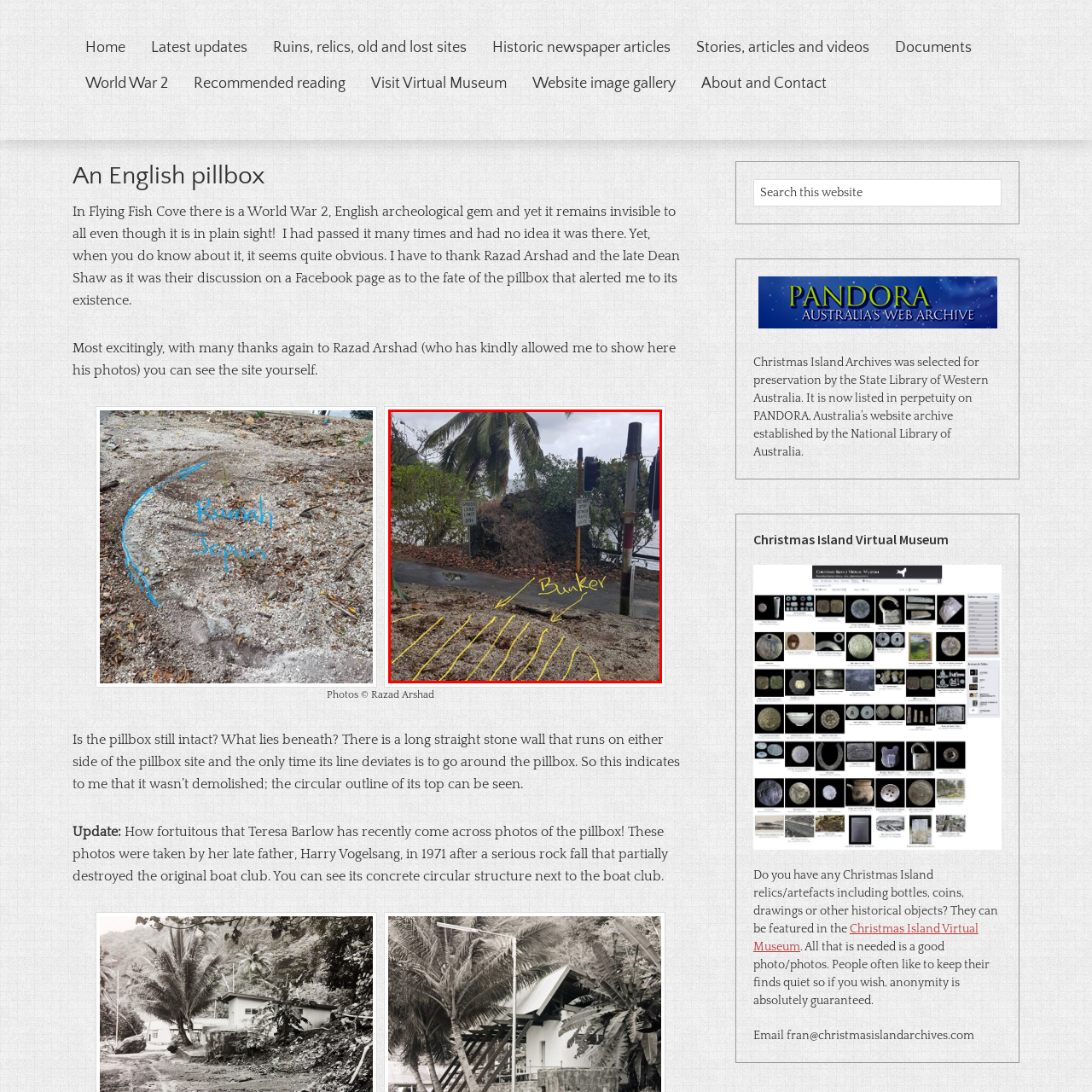Check the highlighted part in pink, What type of trees are in the image? 
Use a single word or phrase for your answer.

Palm trees